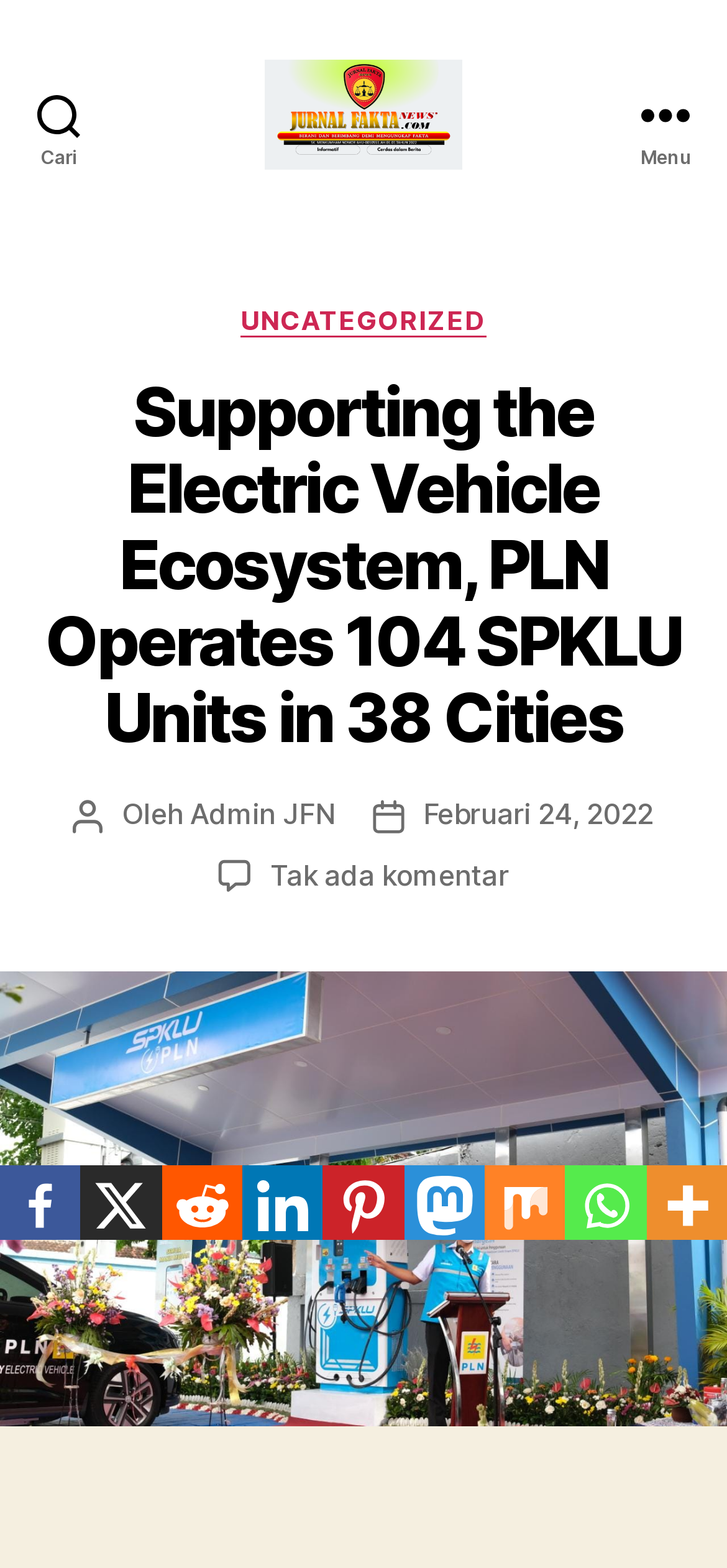Determine the bounding box coordinates for the UI element described. Format the coordinates as (top-left x, top-left y, bottom-right x, bottom-right y) and ensure all values are between 0 and 1. Element description: aria-label="X" title="X"

[0.111, 0.743, 0.222, 0.791]